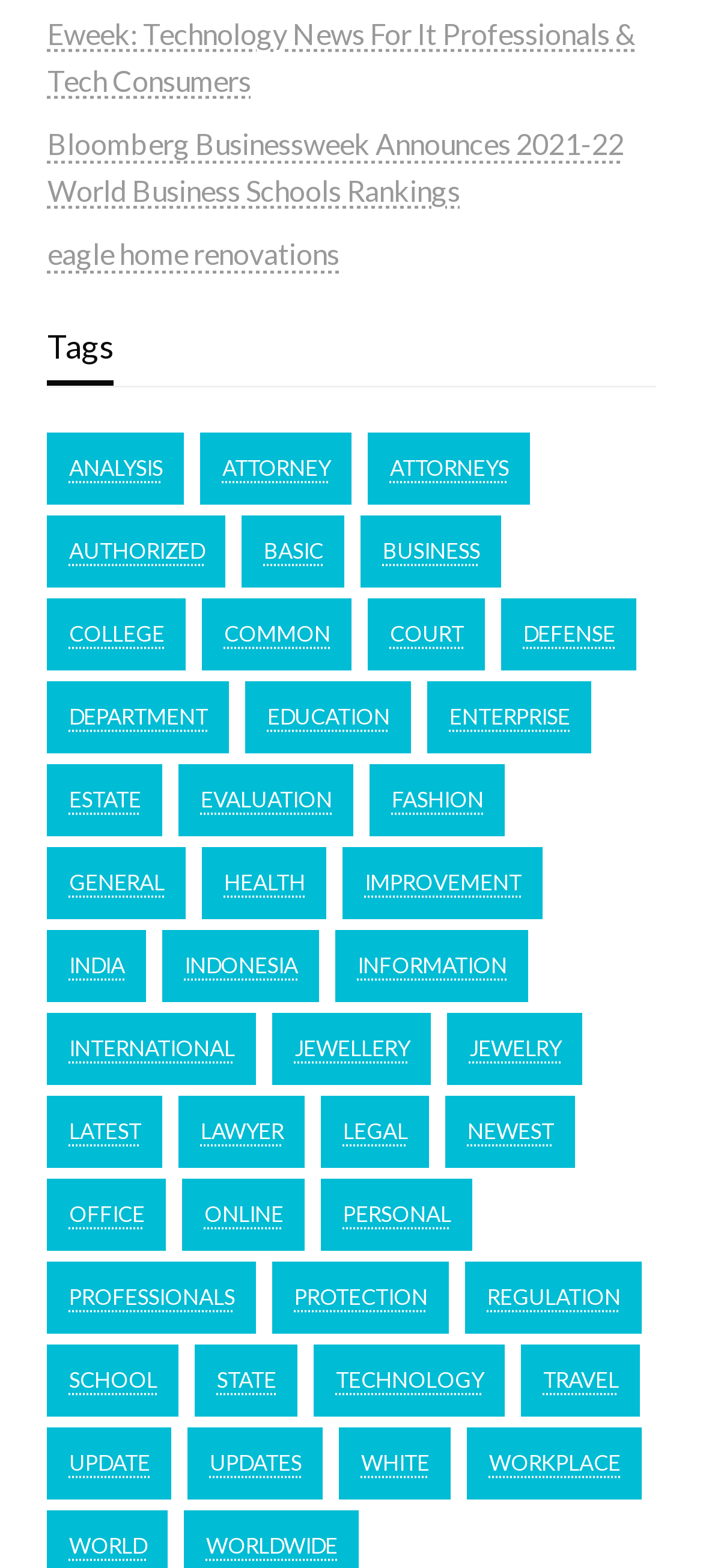How many categories are there on the webpage?
Respond with a short answer, either a single word or a phrase, based on the image.

40